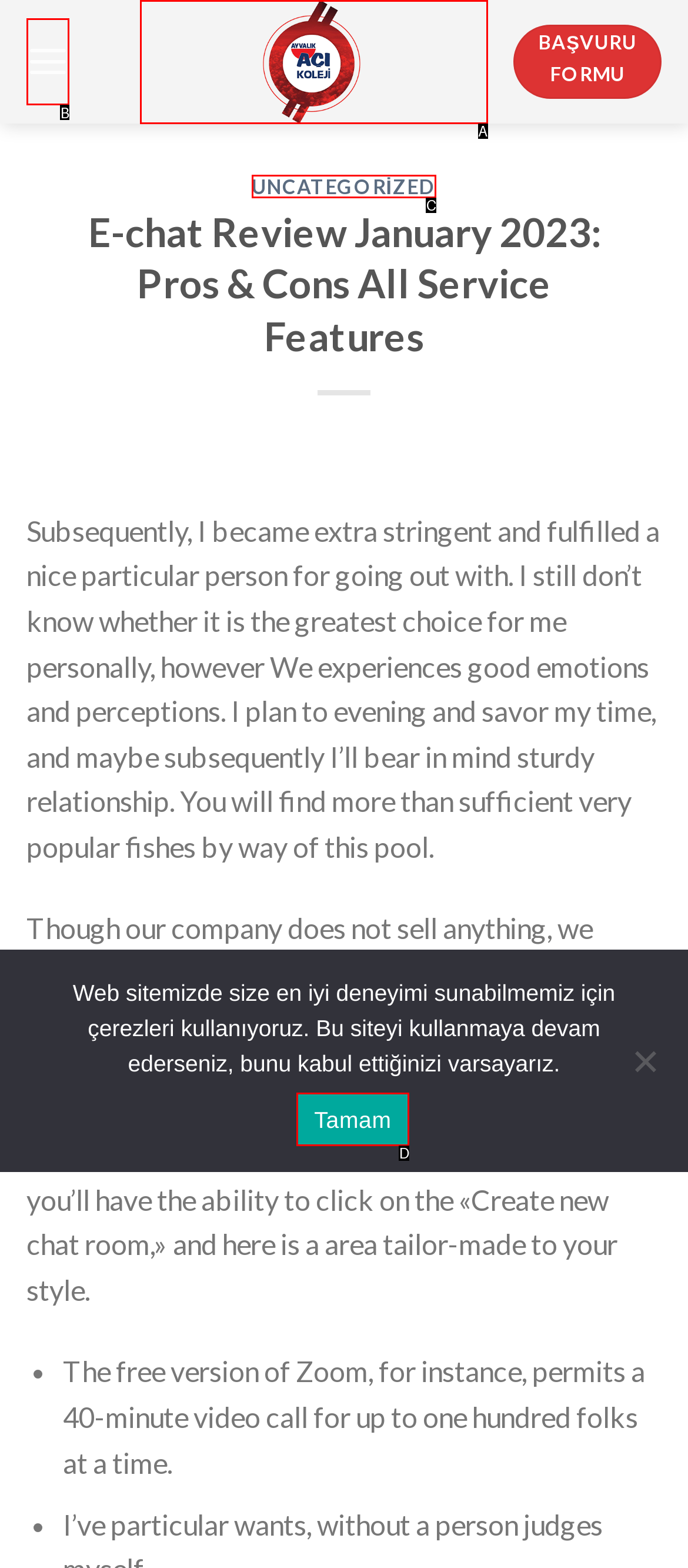Select the letter that aligns with the description: Tamam. Answer with the letter of the selected option directly.

D